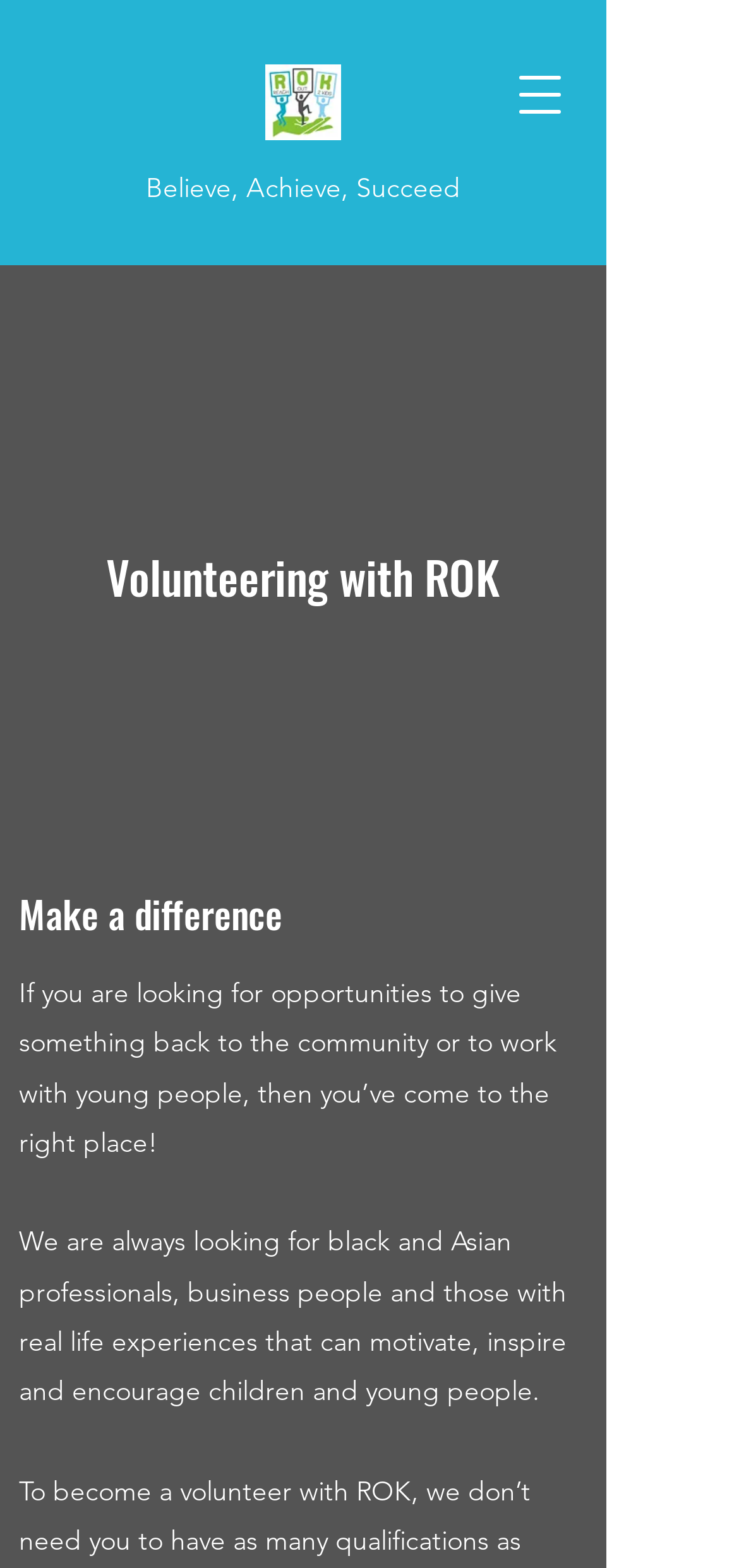What type of professionals is the organization looking for?
Using the image as a reference, answer the question in detail.

The organization is looking for black and Asian professionals, business people, and those with real-life experiences, as mentioned in the static text on the webpage, which is positioned below the heading 'Make a difference'.